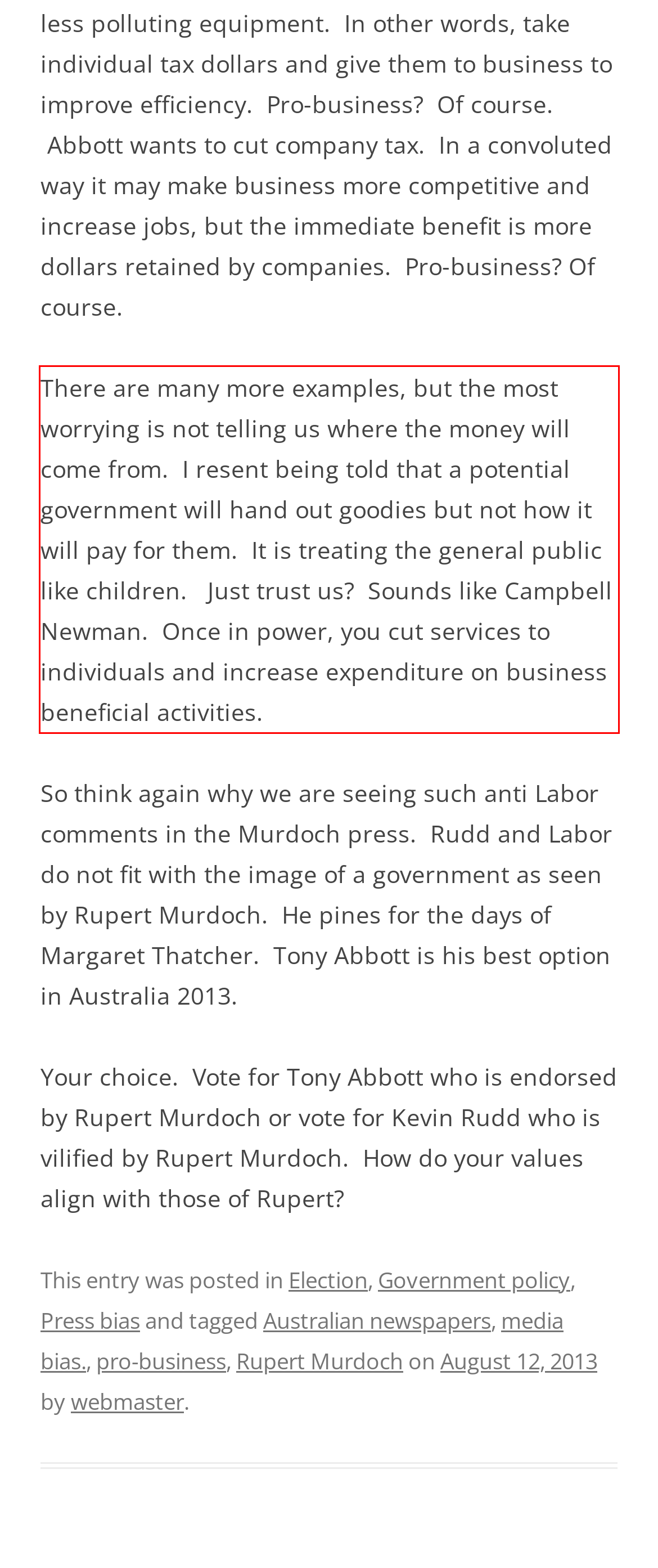Using the provided screenshot of a webpage, recognize and generate the text found within the red rectangle bounding box.

There are many more examples, but the most worrying is not telling us where the money will come from. I resent being told that a potential government will hand out goodies but not how it will pay for them. It is treating the general public like children. Just trust us? Sounds like Campbell Newman. Once in power, you cut services to individuals and increase expenditure on business beneficial activities.